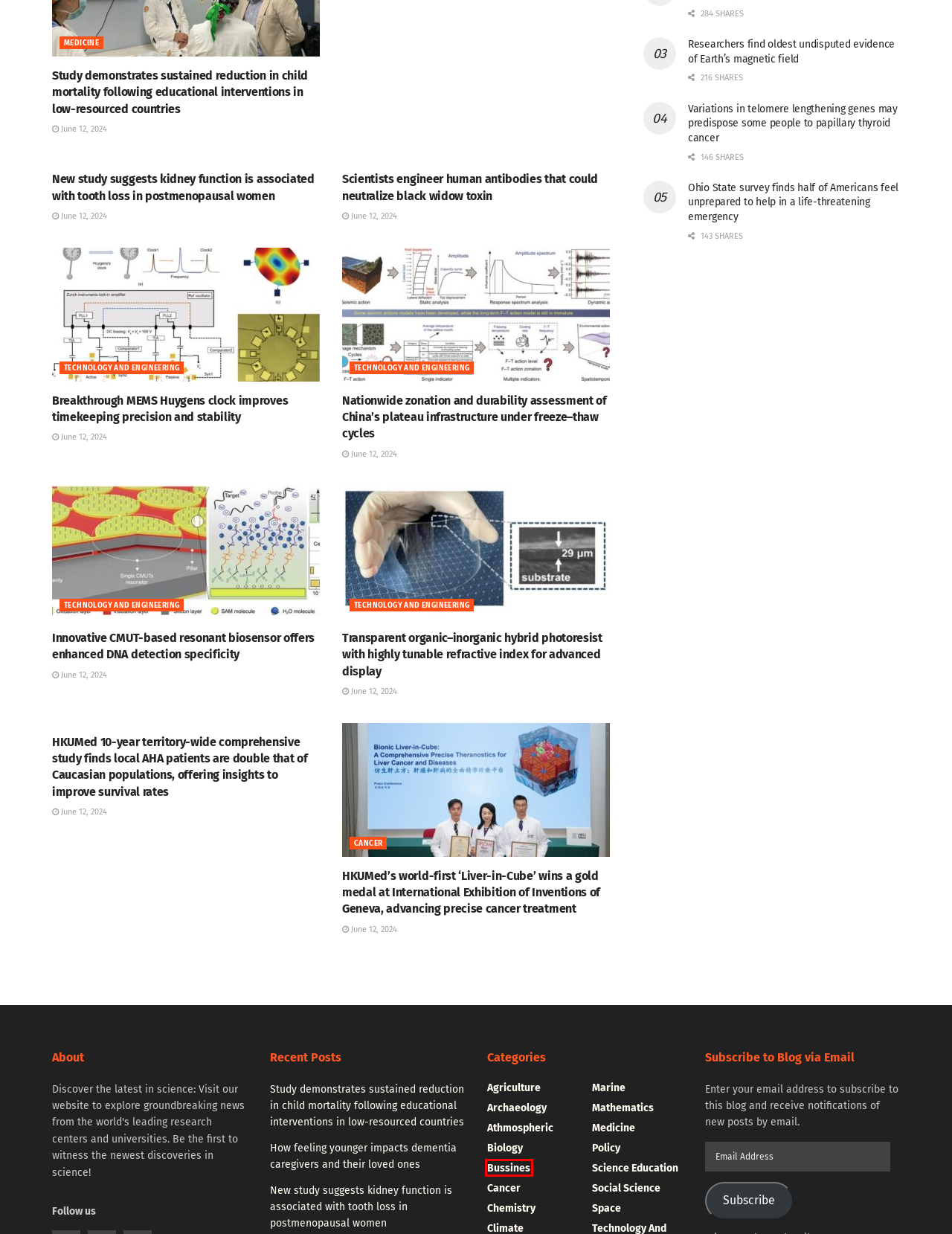You are given a screenshot of a webpage with a red rectangle bounding box. Choose the best webpage description that matches the new webpage after clicking the element in the bounding box. Here are the candidates:
A. Cancer | Science
B. Bussines | Science
C. HKUMed 10-year territory-wide comprehensive study finds local AHA patients
D. Mathematics | Science
E. Variations in telomere lengthening genes may predispose some people to
F. Space | Science
G. Ohio State survey finds half of Americans feel unprepared to help in a
H. Agriculture | Science

B